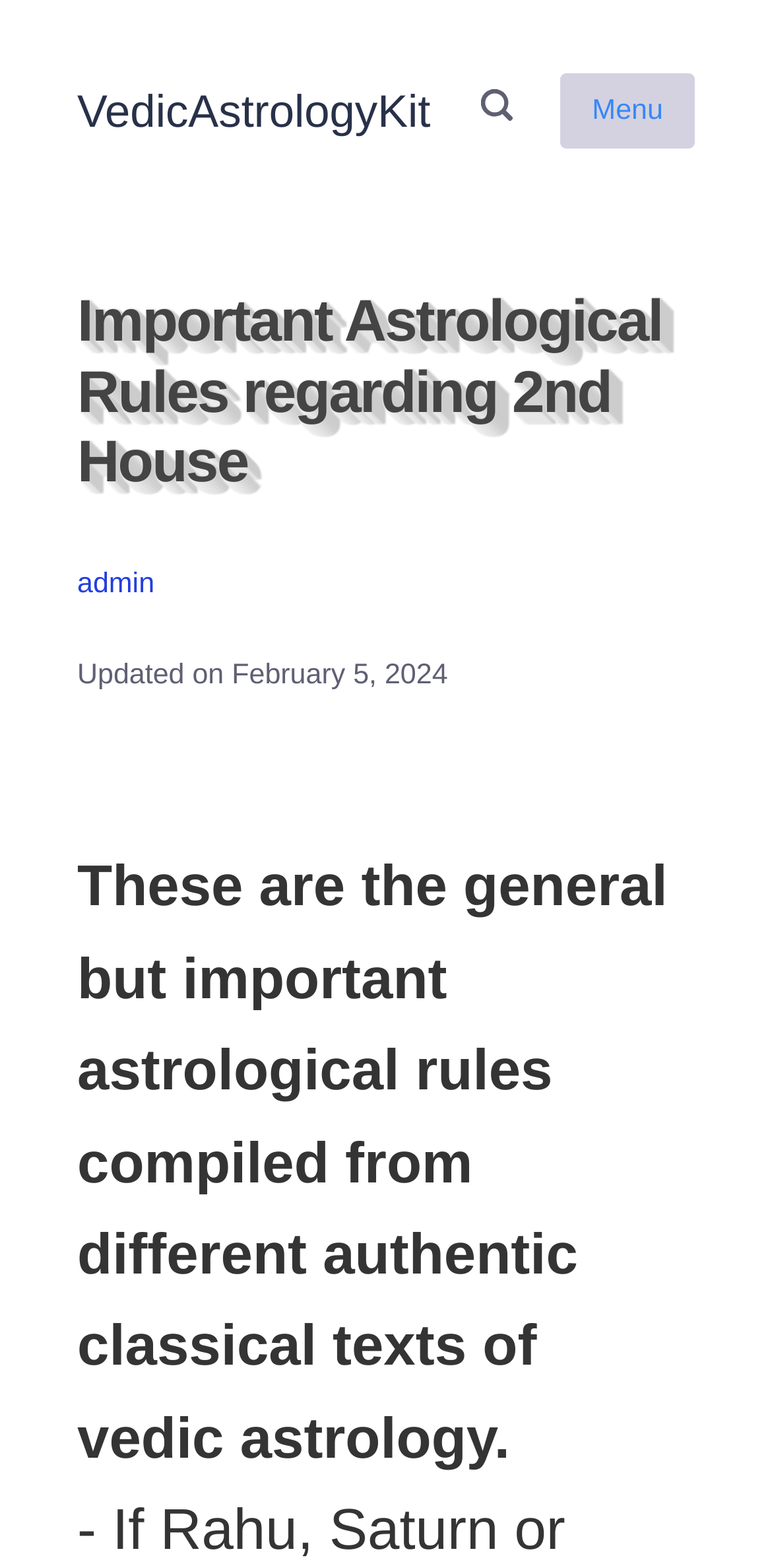Answer this question using a single word or a brief phrase:
How many links are in the top section of the page?

2